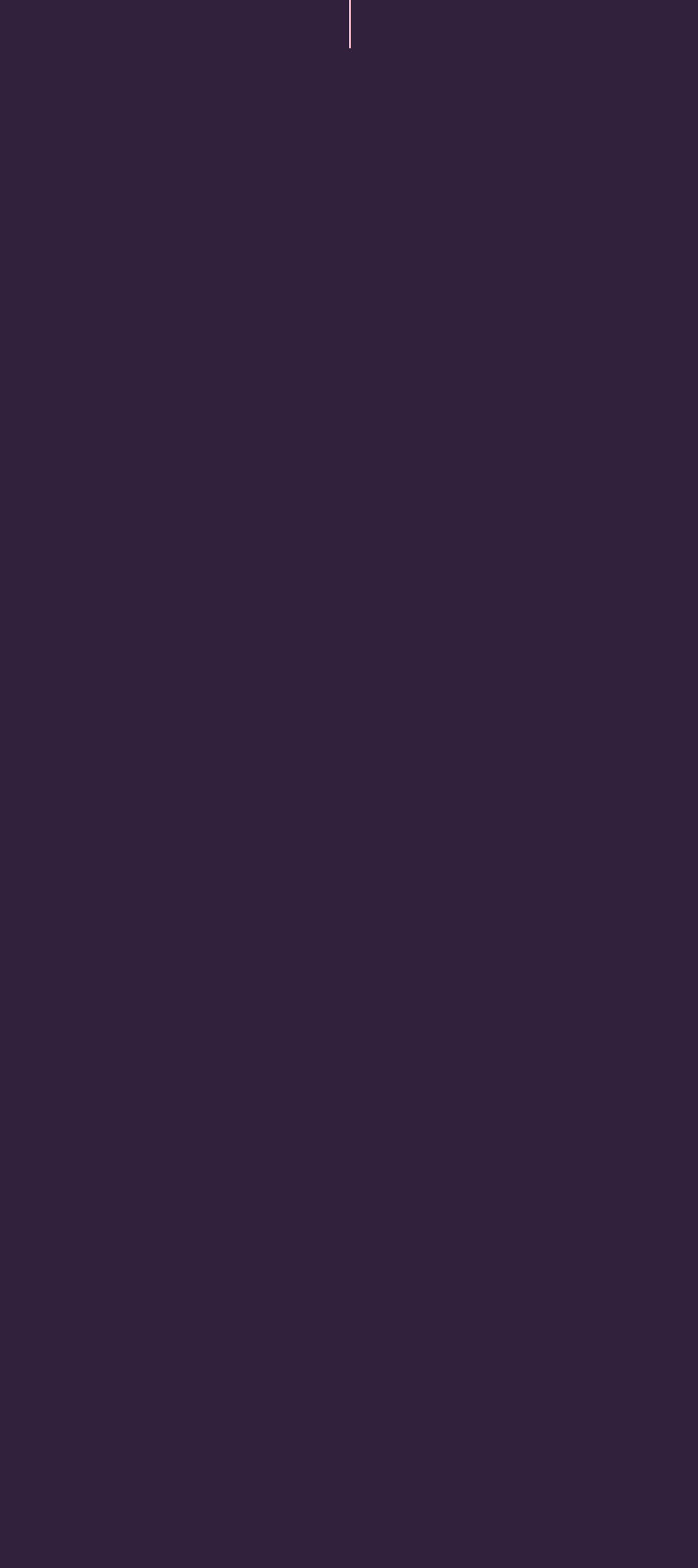Determine the bounding box coordinates for the clickable element to execute this instruction: "Call the phone number". Provide the coordinates as four float numbers between 0 and 1, i.e., [left, top, right, bottom].

[0.051, 0.243, 0.454, 0.275]